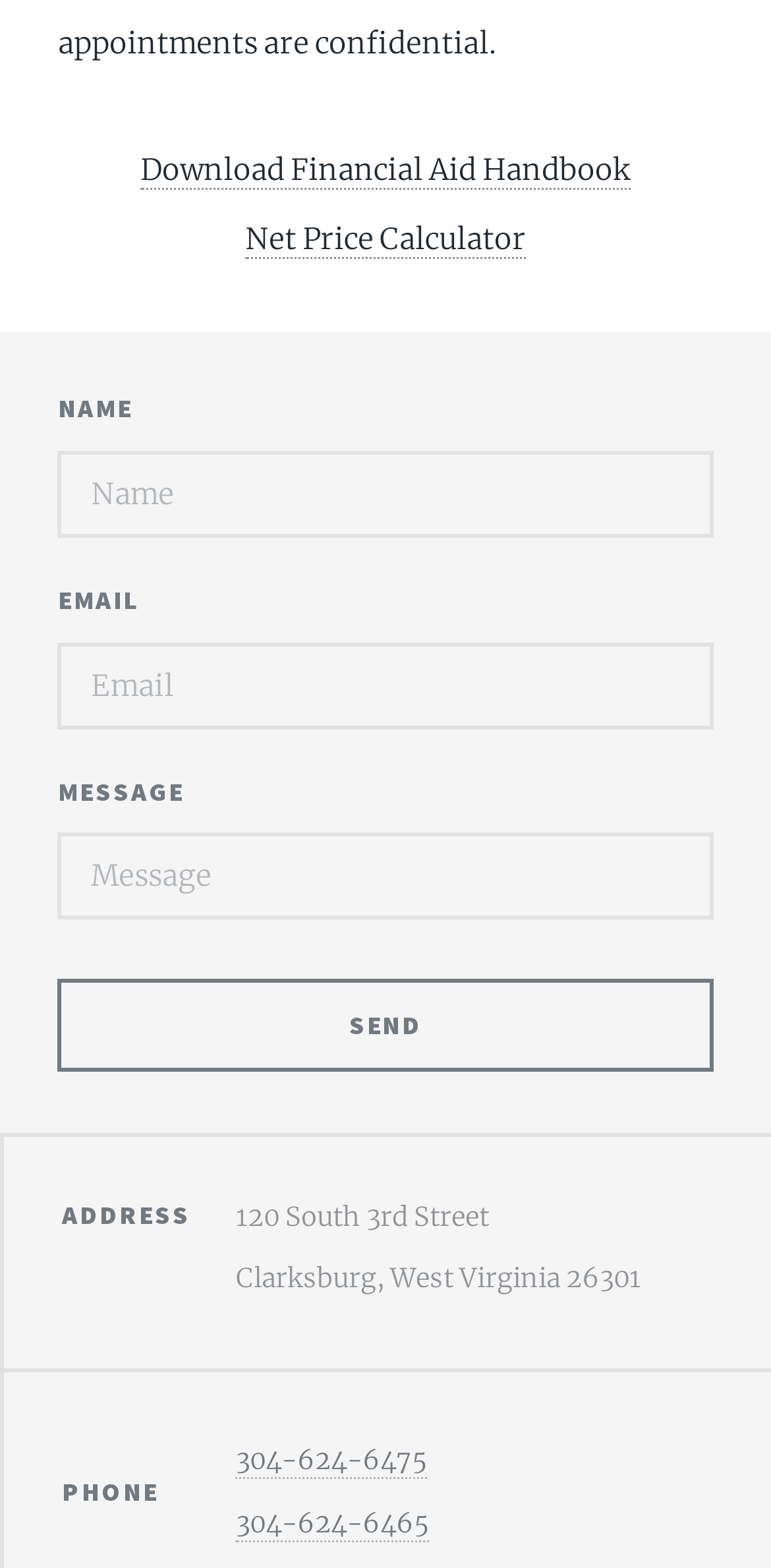Please give a one-word or short phrase response to the following question: 
What is the address of the institution?

120 South 3rd Street